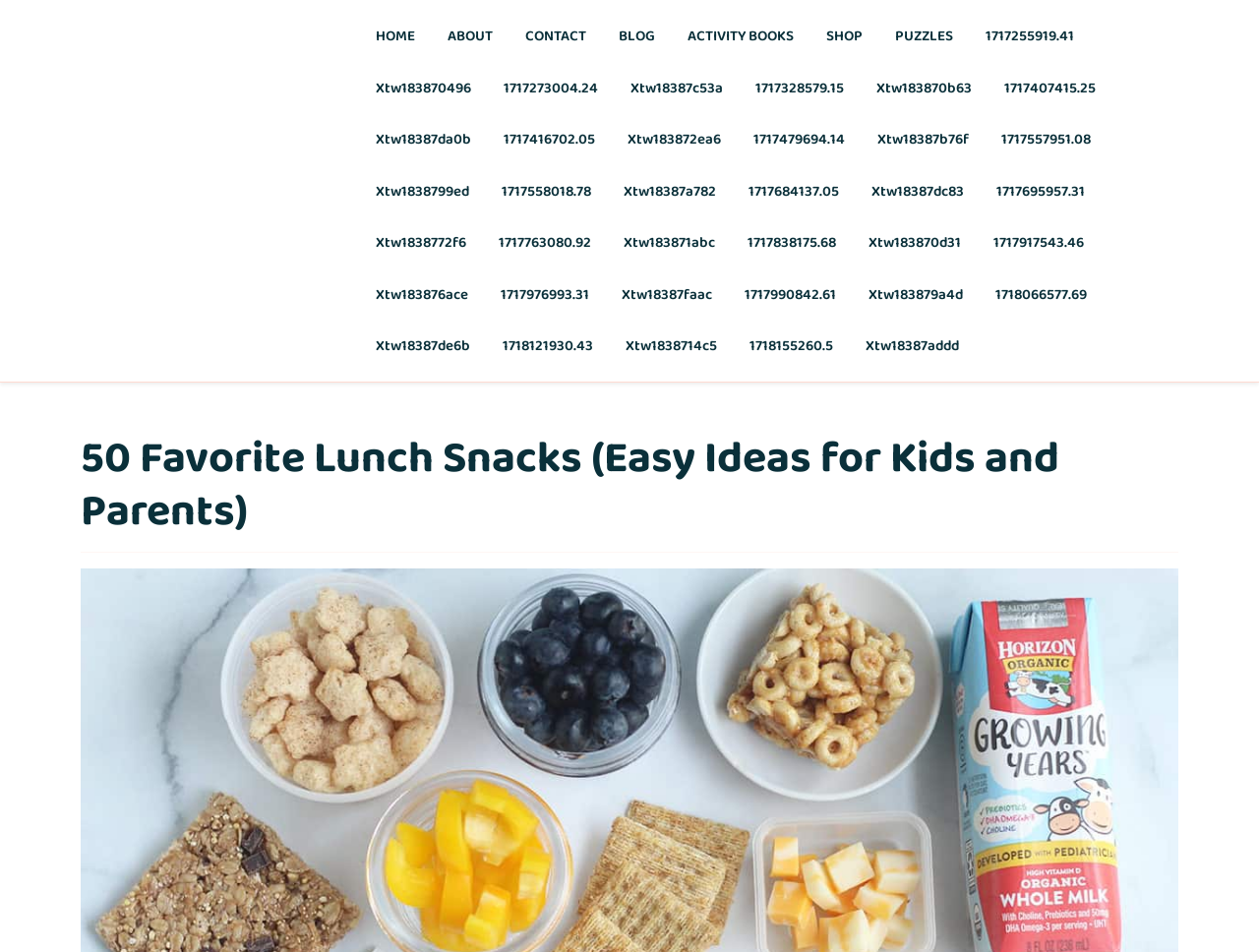Pinpoint the bounding box coordinates of the area that must be clicked to complete this instruction: "Explore the ACTIVITY BOOKS section".

[0.534, 0.01, 0.642, 0.065]